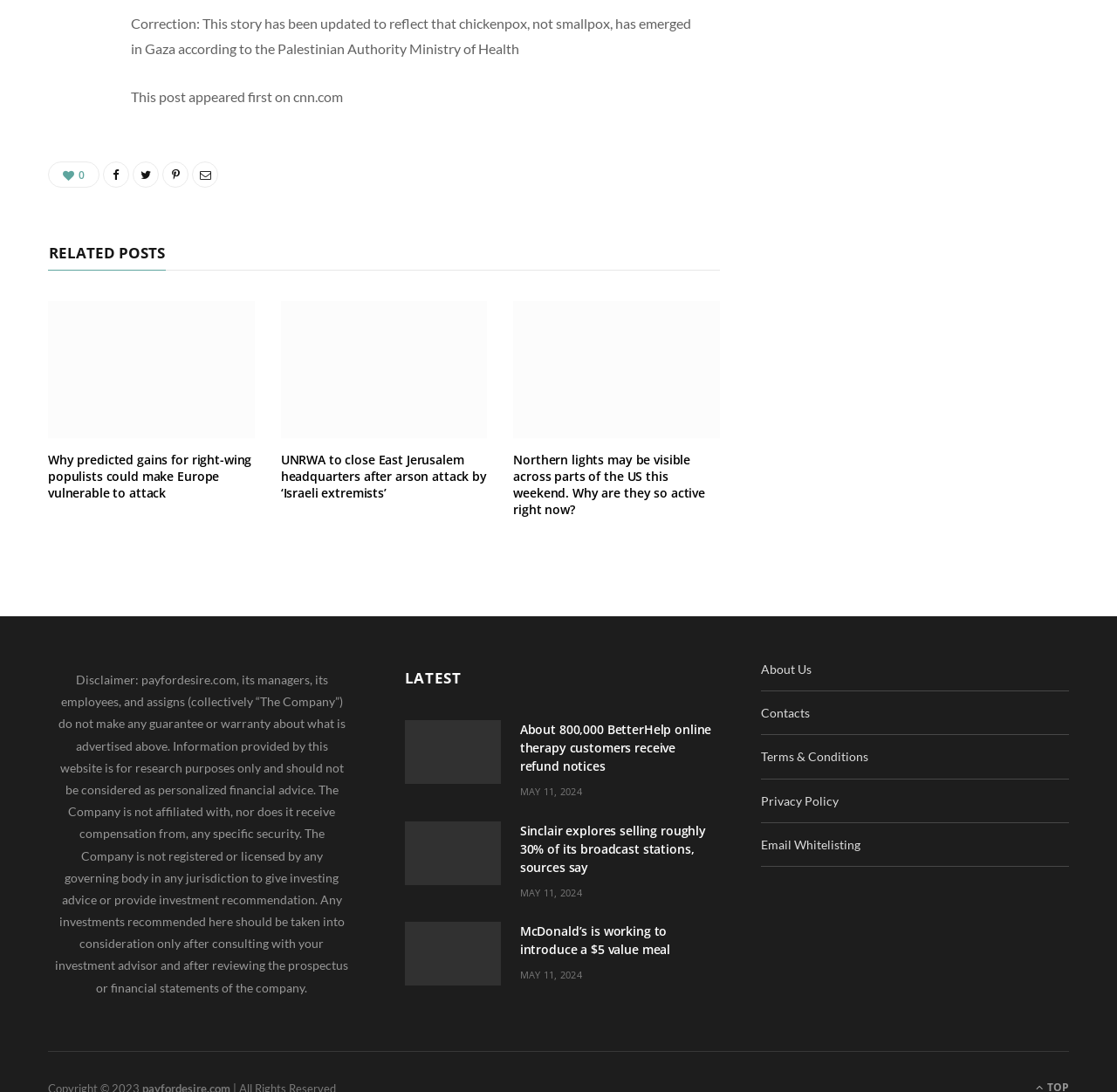What is the correction about in the first paragraph?
Kindly answer the question with as much detail as you can.

The first paragraph starts with 'Correction: This story has been updated to reflect that chickenpox, not smallpox, has emerged in Gaza according to the Palestinian Authority Ministry of Health.' Therefore, the correction is about chickenpox.